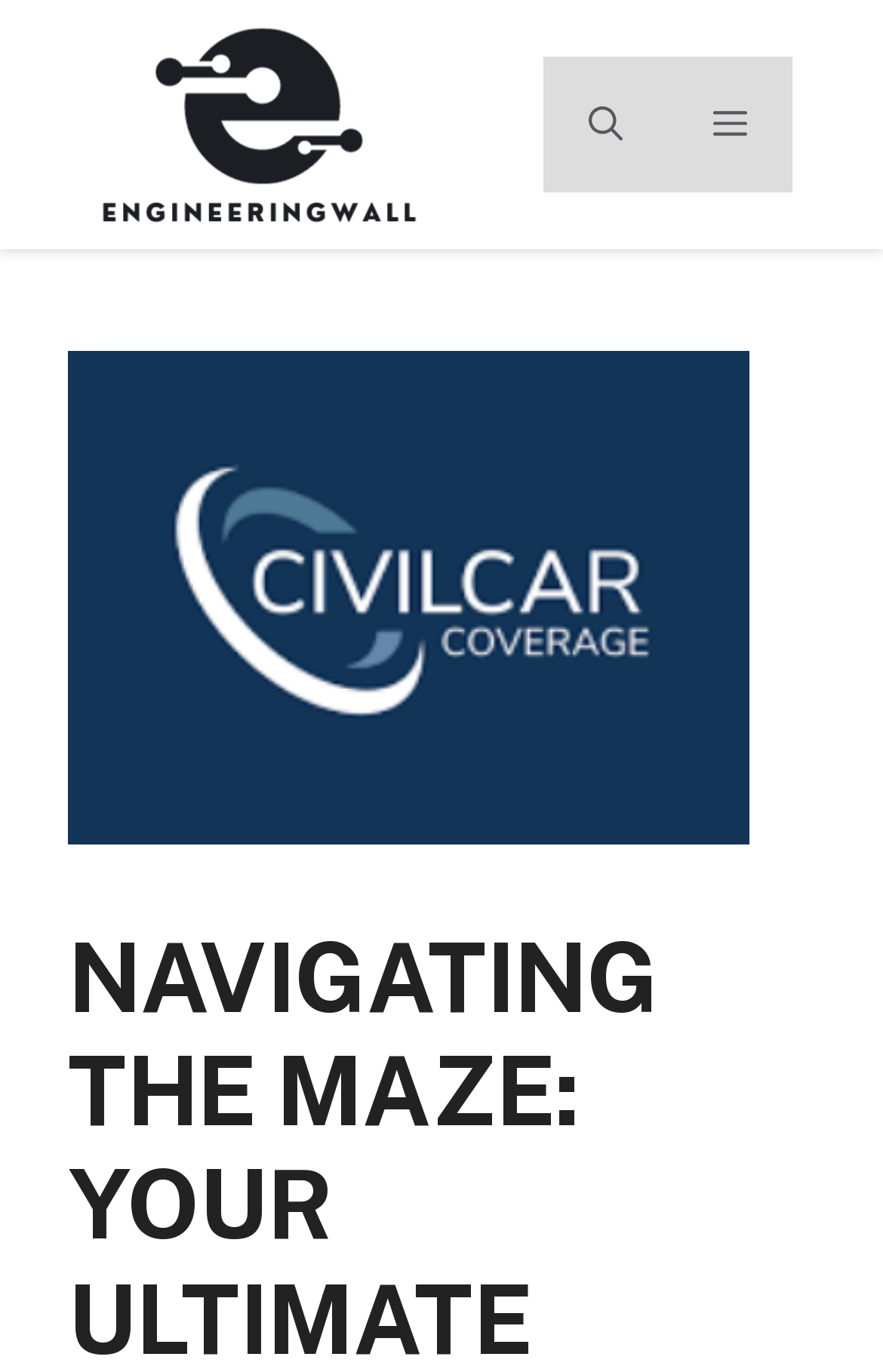Provide an in-depth description of the elements and layout of the webpage.

The webpage is titled "Navigating the Maze: Your Ultimate Guide to Civil Car Coverage" and appears to be a comprehensive guide to civil car coverage. At the top of the page, there is a banner that spans the entire width, containing a link to the "Engineering Wall" site, accompanied by an image with the same name. 

Below the banner, there is a navigation section with a mobile toggle button, an "Open search" button, and a "MENU" button that controls the primary menu. The navigation section is positioned towards the right side of the page.

The main content of the page features a large image related to "civil car coverage", which takes up a significant portion of the page, spanning from the top-left to the bottom-right.